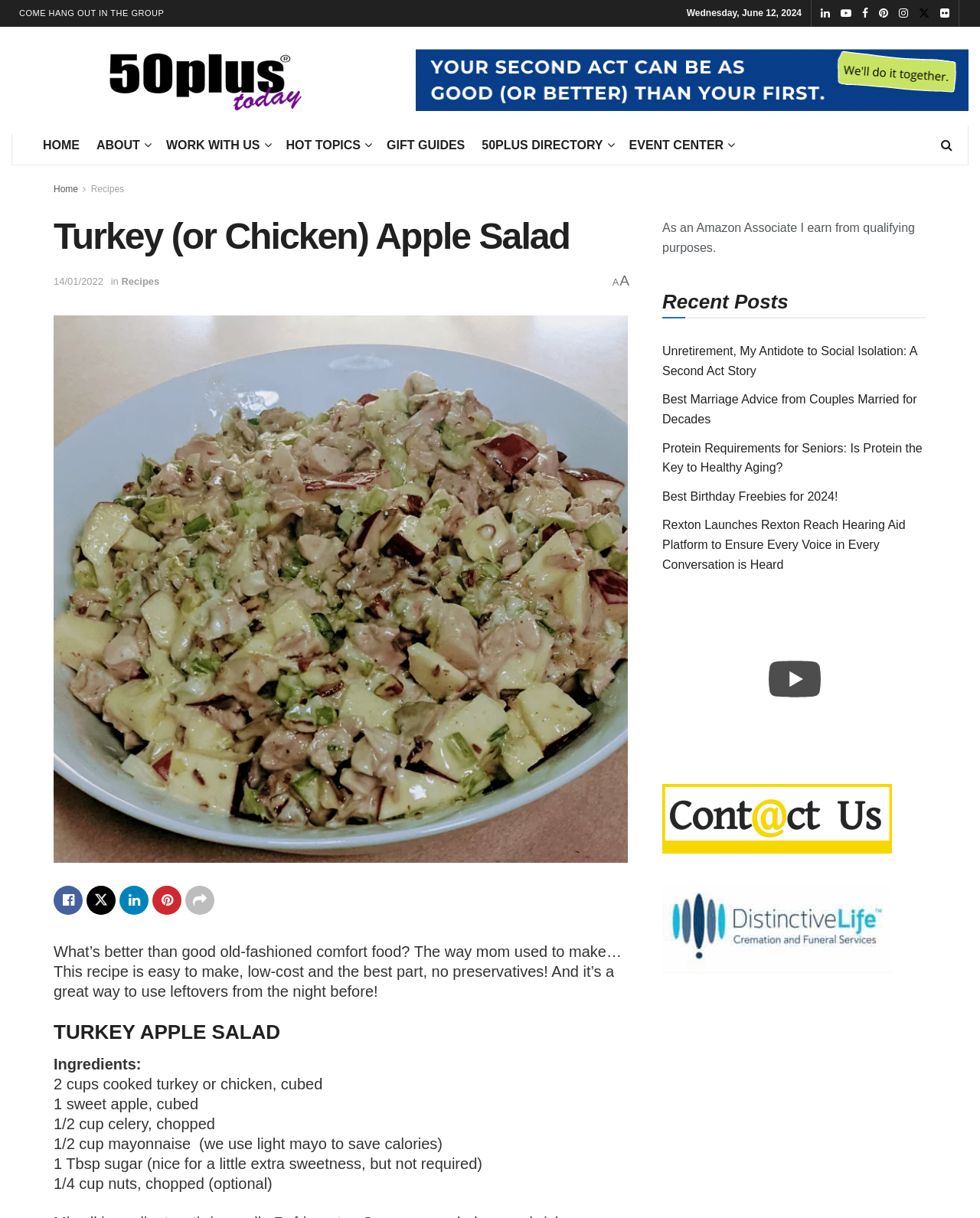Please specify the bounding box coordinates of the clickable section necessary to execute the following command: "Explore the 'Recipes' section".

[0.093, 0.151, 0.127, 0.16]